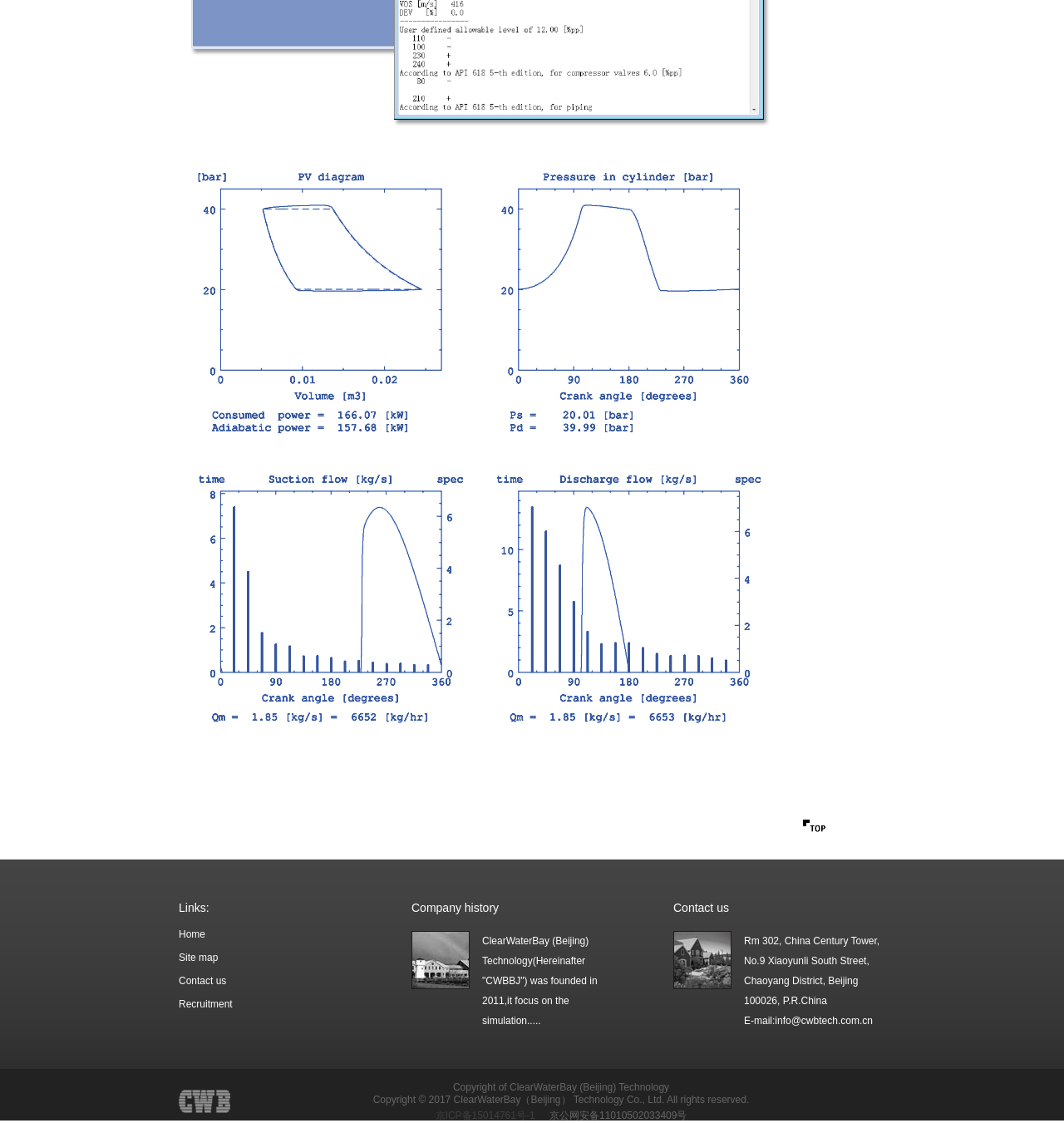What is the company's location?
Based on the image, give a one-word or short phrase answer.

Rm 302, China Century Tower, No.9 Xiaoyunli South Street, Chaoyang District, Beijing 100026, P.R.China